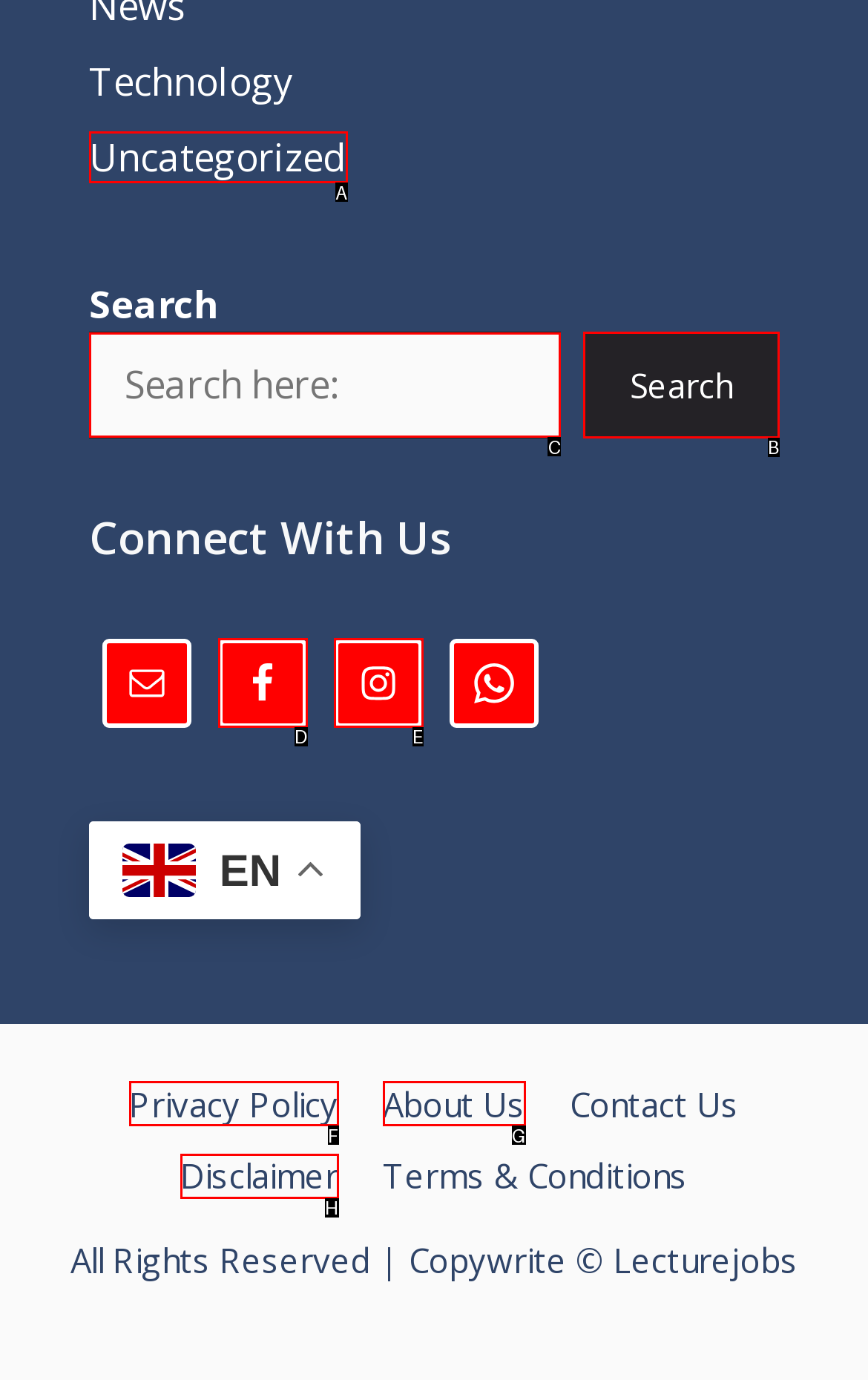Select the option I need to click to accomplish this task: Search for something
Provide the letter of the selected choice from the given options.

C